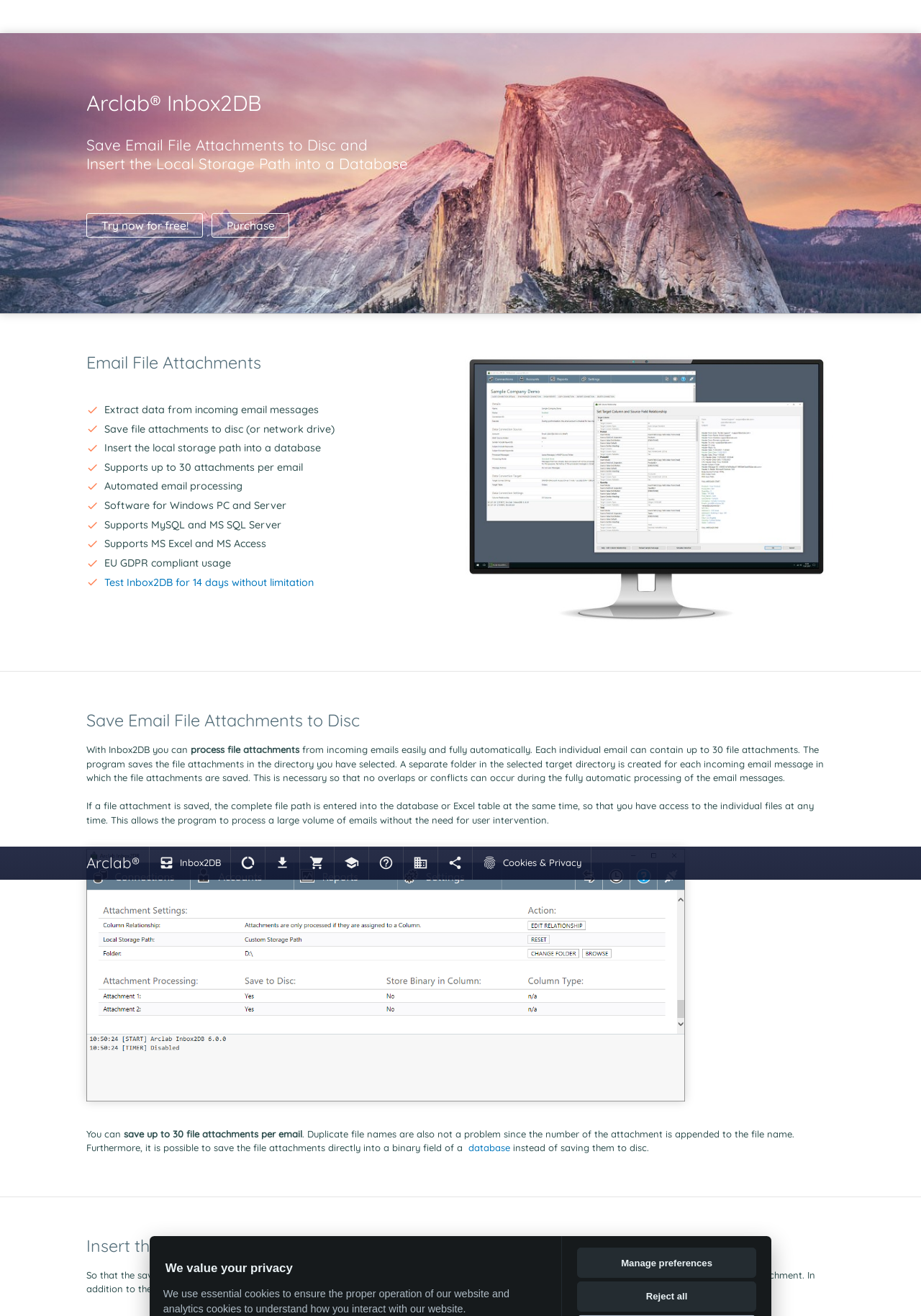Describe the webpage in detail, including text, images, and layout.

This webpage is about Arclab's Inbox2DB, a tool that saves email file attachments to disk and inserts the local storage path into a database. At the top, there are several links, including "Arclab", "all_inbox", "data_usage", "file_download", "shopping_cart", "school", "help_outline", "business", and "share". Next to these links, there is an image with the text "Save email attachments to disc".

Below the image, there are three paragraphs of text explaining the functionality of Inbox2DB. The first paragraph mentions that the tool can save up to 30 file attachments per email and handle duplicate file names. The second paragraph explains that the file attachments can be saved directly into a binary field of a database instead of saving them to disk. The third paragraph describes how the saved file attachments can be processed further by inserting the full local storage path into a database or MS Excel file, along with additional information such as the original file name, content-type, and file size.

Following these paragraphs, there is a heading "Insert the Local Storage Path into a Database Field" and several checkboxes with corresponding text describing how to insert the storage path, original attachment filename, attachment size, and content-type into a database or text field.

Below this section, there are three links: "Download Inbox2DB", "Screenshots", and "Inbox2DB Homepage". Next, there is a heading "Data Protection and EU GDPR Compliance" and several paragraphs of text explaining how Inbox2DB complies with data protection regulations, including the fact that no data processing contract is necessary, data is written directly into the target database or Excel file, and users can choose whether to save a local copy of processed messages.

At the bottom of the page, there is a copyright notice and two links: "info_outline" and "fingerprint Cookies & Privacy". There is also a modal dialog "We value your privacy" that explains the use of essential and analytics cookies on the website and provides options to accept, reject, or manage cookie preferences.